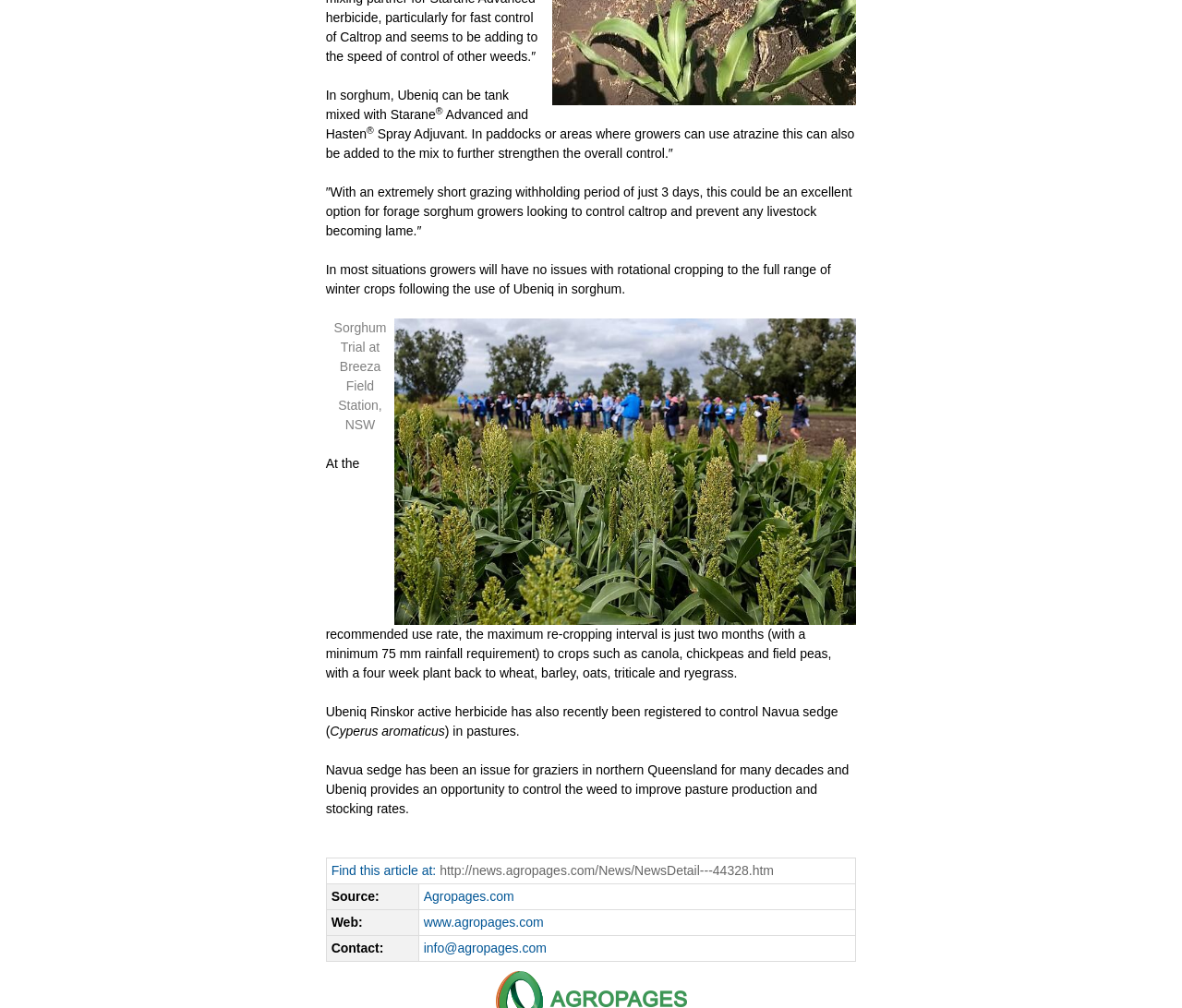Where was the sorghum trial conducted?
Look at the screenshot and respond with a single word or phrase.

Breeza Field Station, NSW